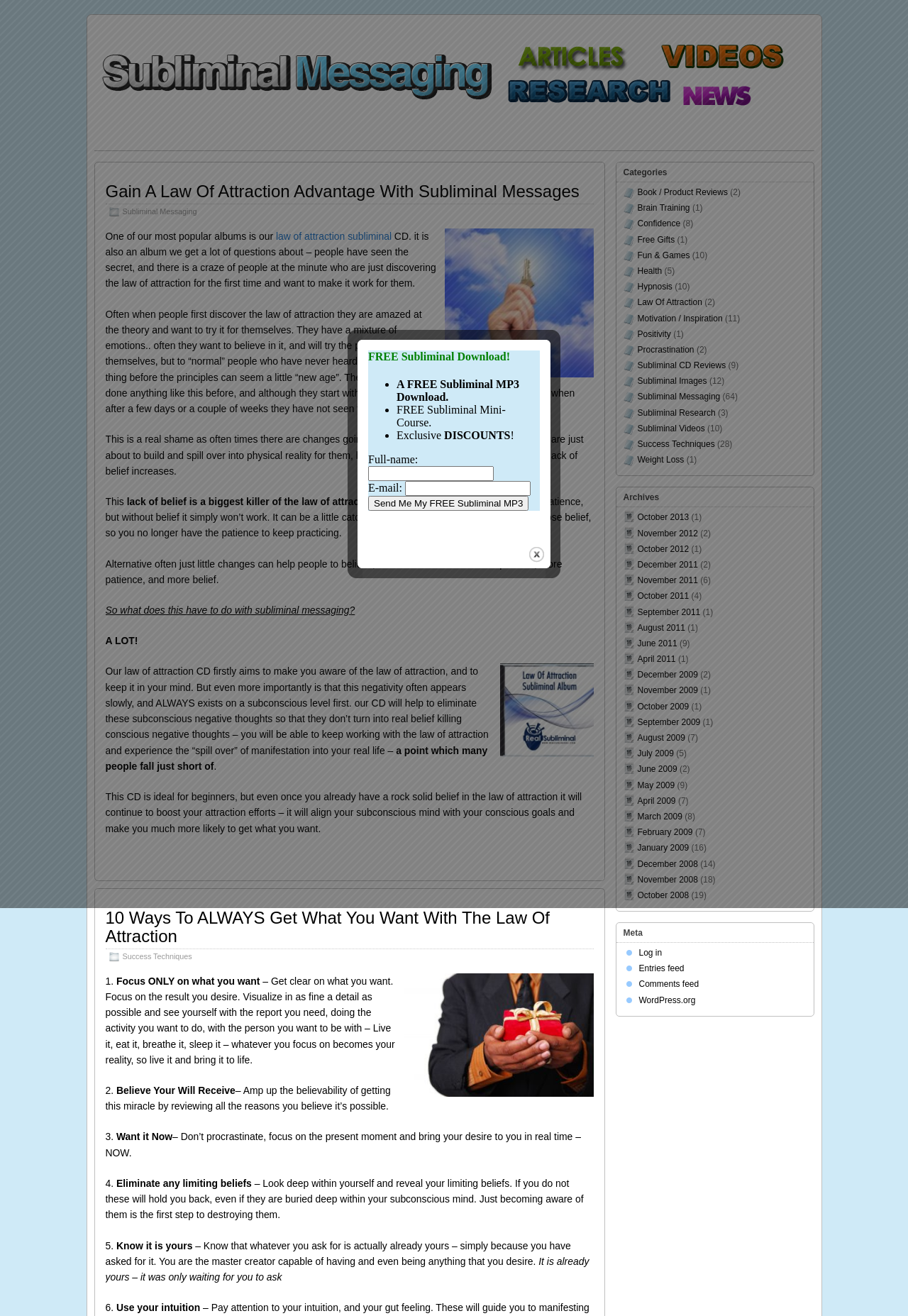Please identify the bounding box coordinates of the element's region that needs to be clicked to fulfill the following instruction: "Search for something here". The bounding box coordinates should consist of four float numbers between 0 and 1, i.e., [left, top, right, bottom].

None